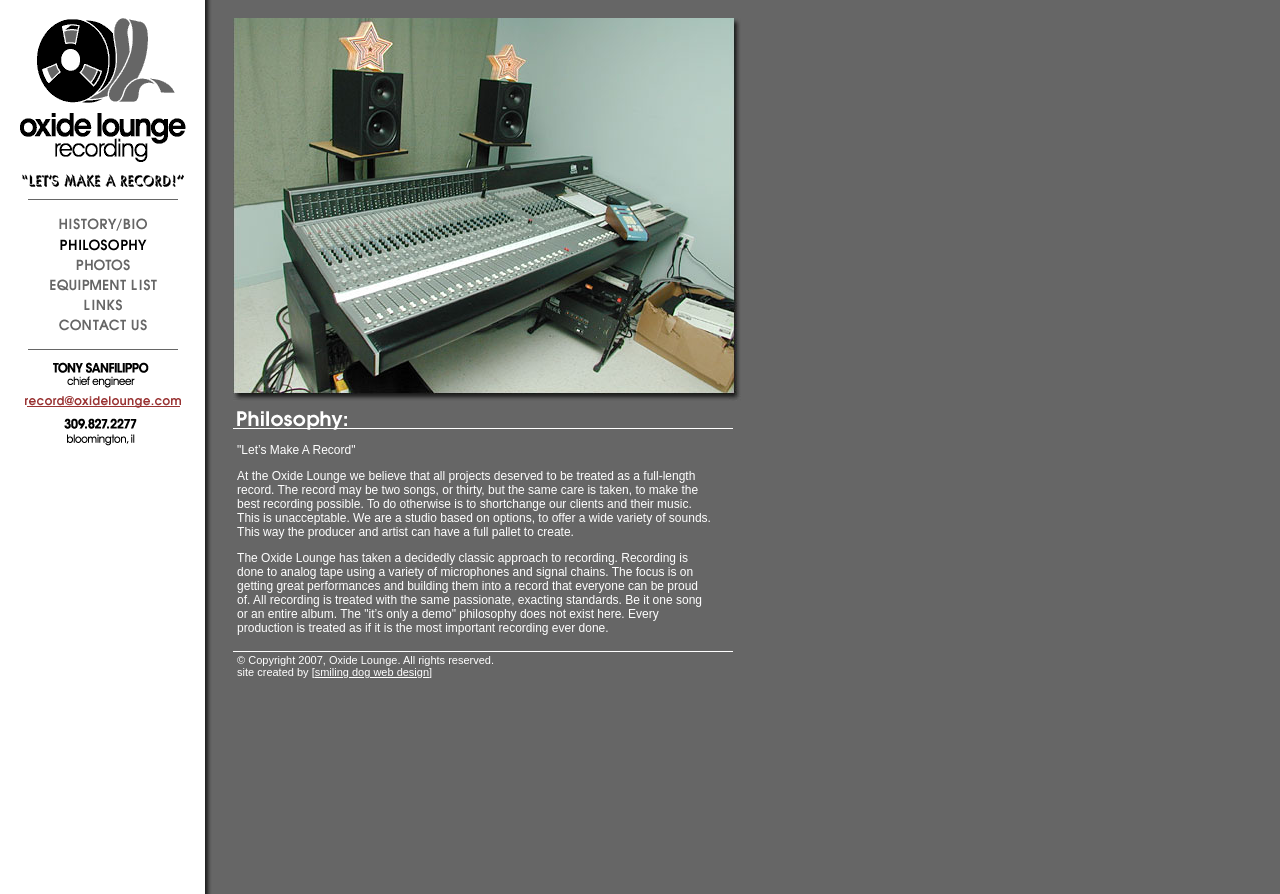Examine the image carefully and respond to the question with a detailed answer: 
What is the recording method used by Oxide Lounge?

According to the text content, Oxide Lounge uses a classic approach to recording, which involves recording to analog tape using a variety of microphones and signal chains.